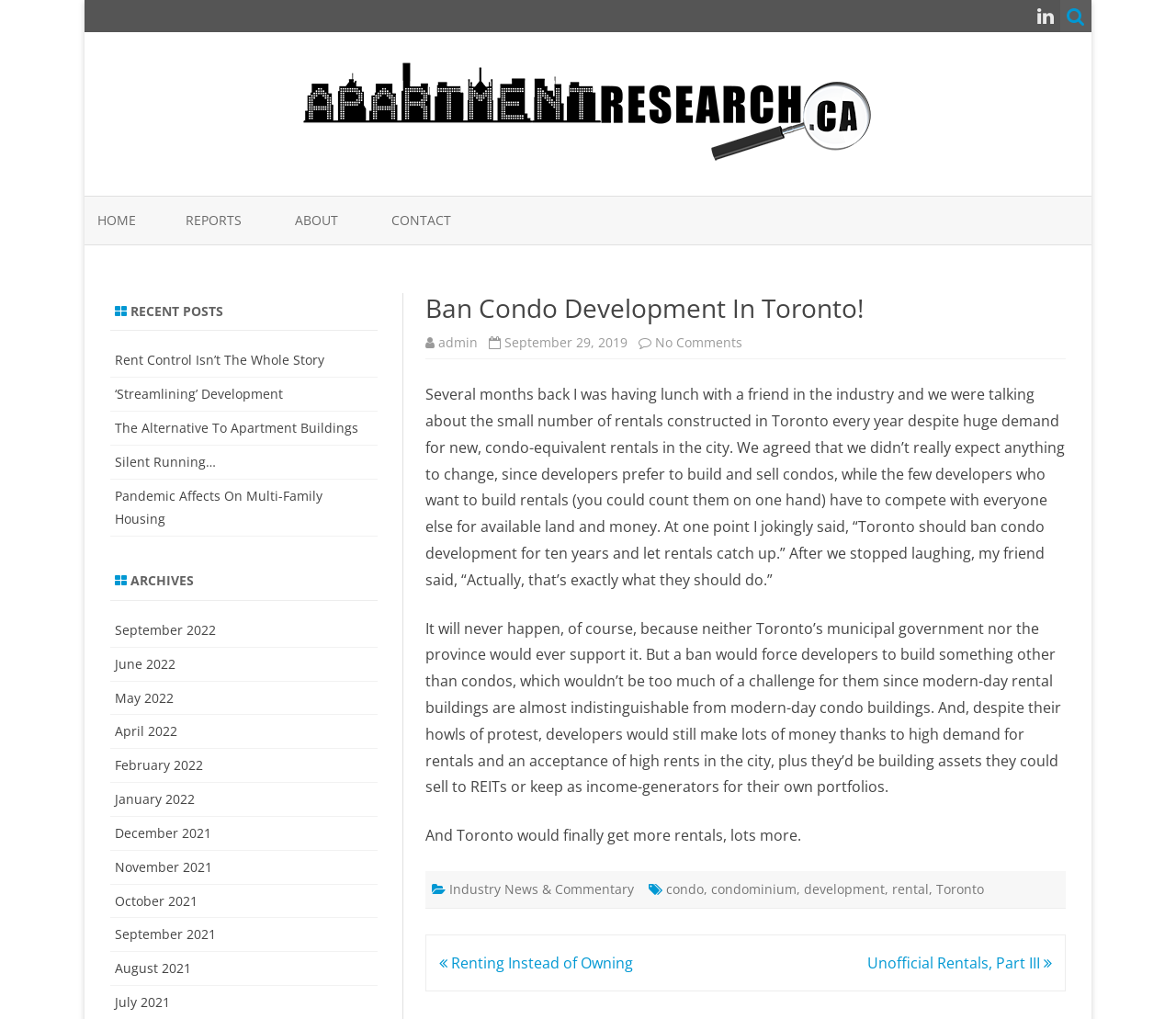Locate the bounding box coordinates of the element you need to click to accomplish the task described by this instruction: "Visit the 'REPORTS' page".

[0.158, 0.193, 0.205, 0.24]